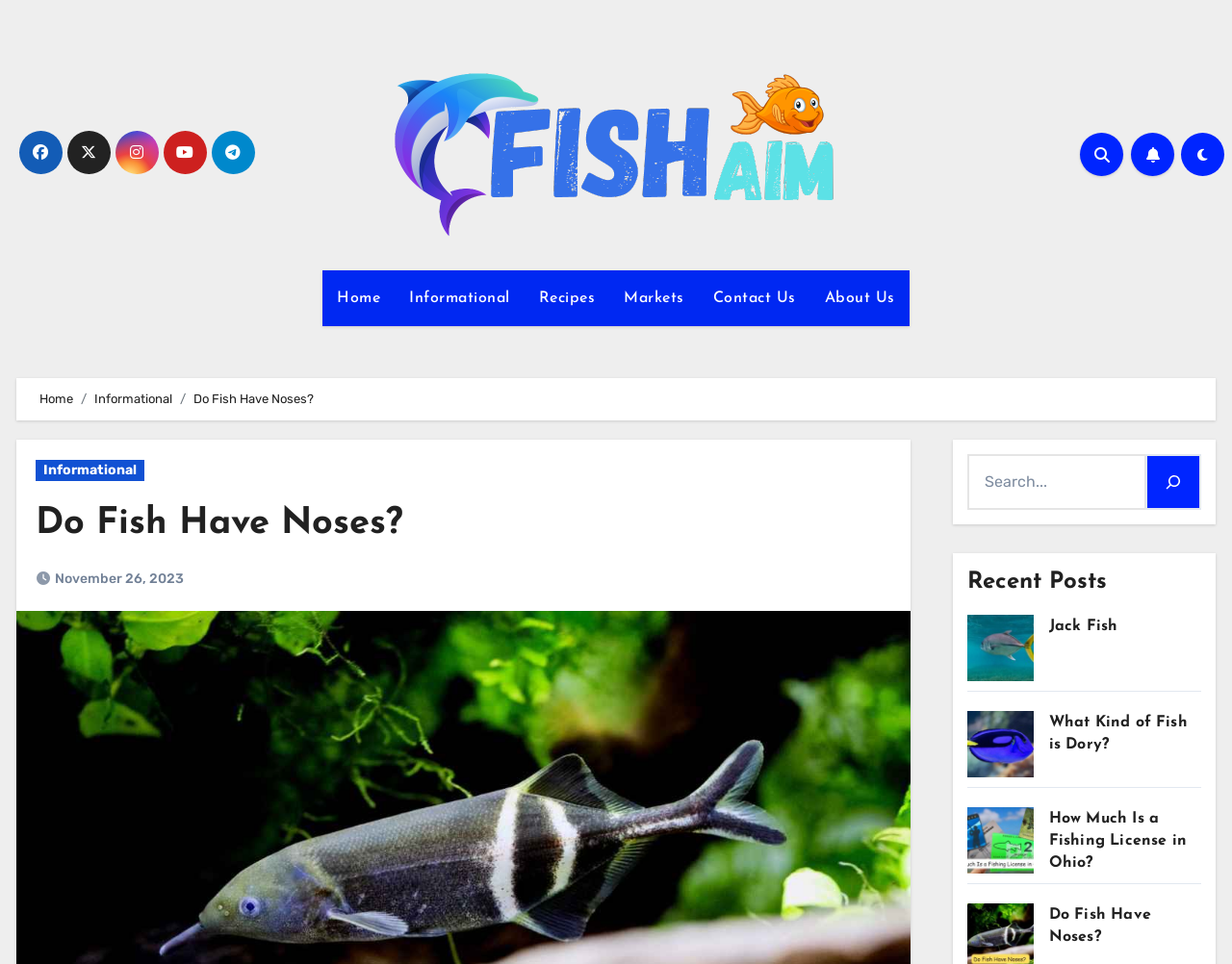Please find the bounding box coordinates of the section that needs to be clicked to achieve this instruction: "Go to the Home page".

[0.262, 0.28, 0.321, 0.339]